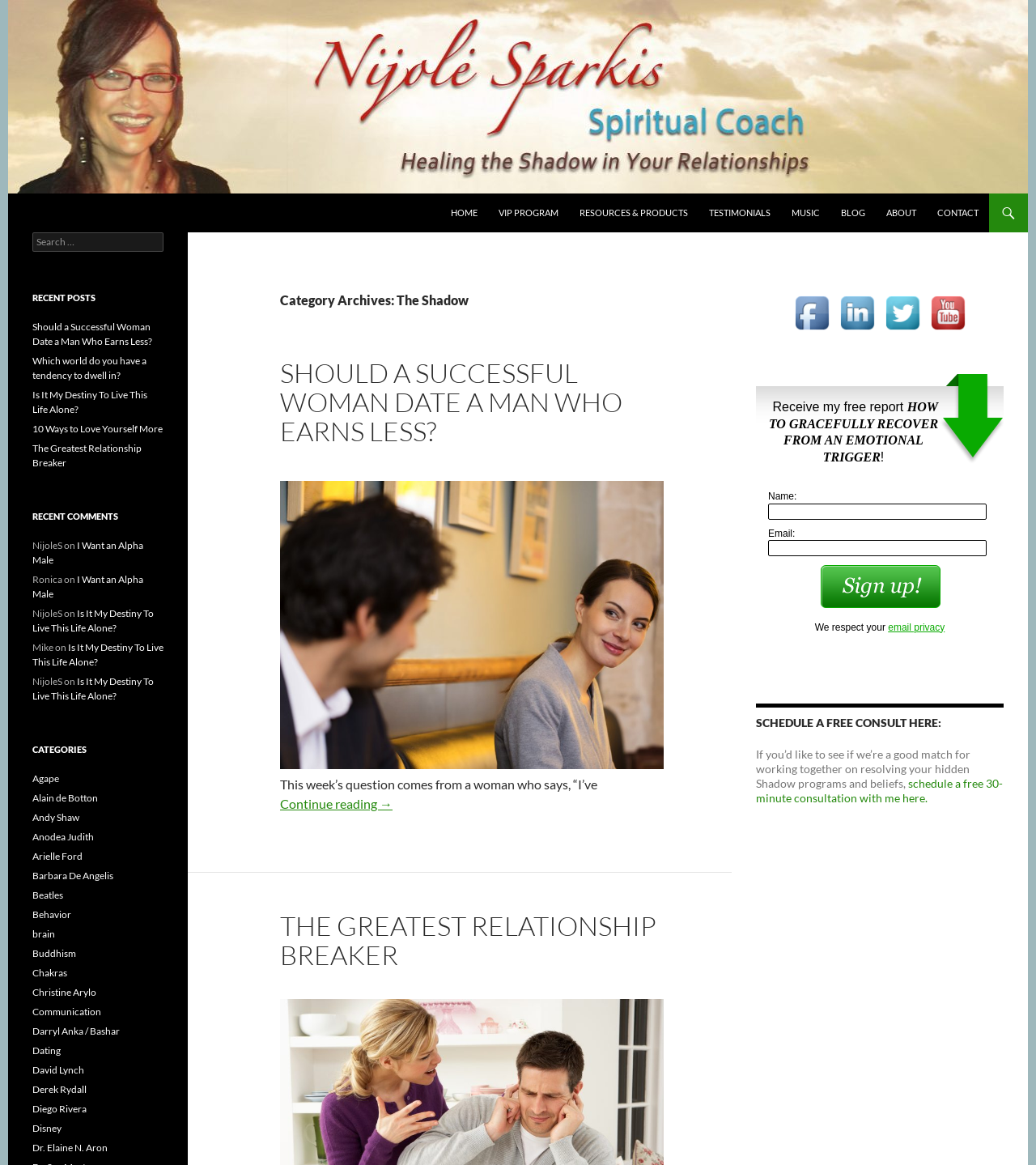What is the purpose of the search box?
Provide a concise answer using a single word or phrase based on the image.

Search for posts